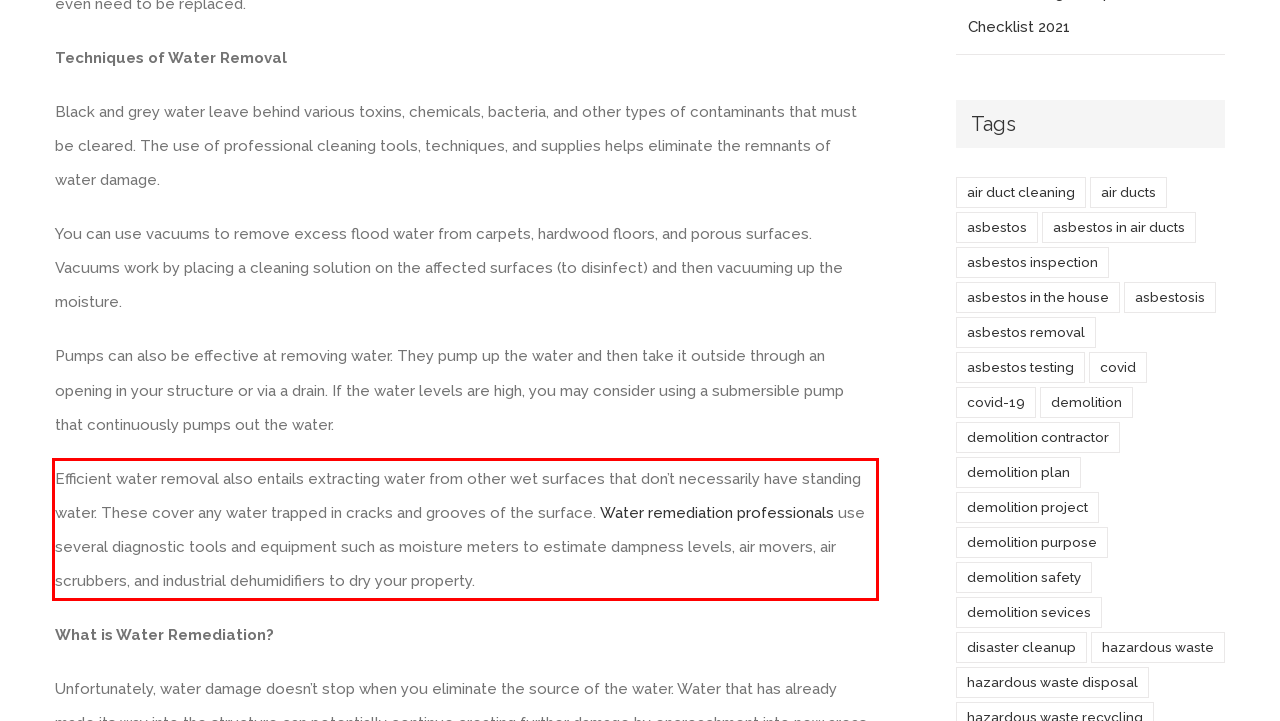You are given a screenshot with a red rectangle. Identify and extract the text within this red bounding box using OCR.

Efficient water removal also entails extracting water from other wet surfaces that don’t necessarily have standing water. These cover any water trapped in cracks and grooves of the surface. Water remediation professionals use several diagnostic tools and equipment such as moisture meters to estimate dampness levels, air movers, air scrubbers, and industrial dehumidifiers to dry your property.